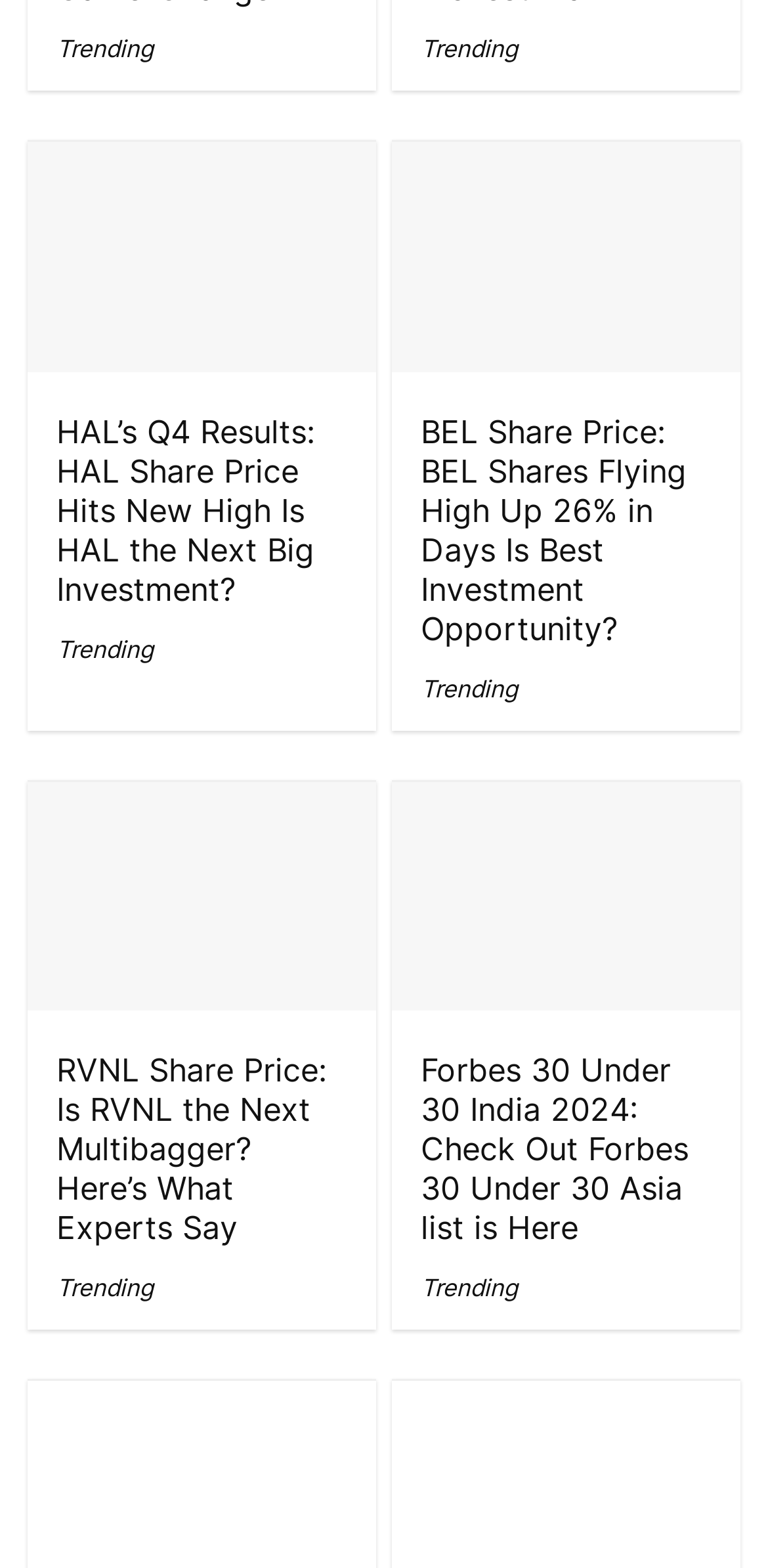From the webpage screenshot, identify the region described by Trending. Provide the bounding box coordinates as (top-left x, top-left y, bottom-right x, bottom-right y), with each value being a floating point number between 0 and 1.

[0.548, 0.811, 0.673, 0.83]